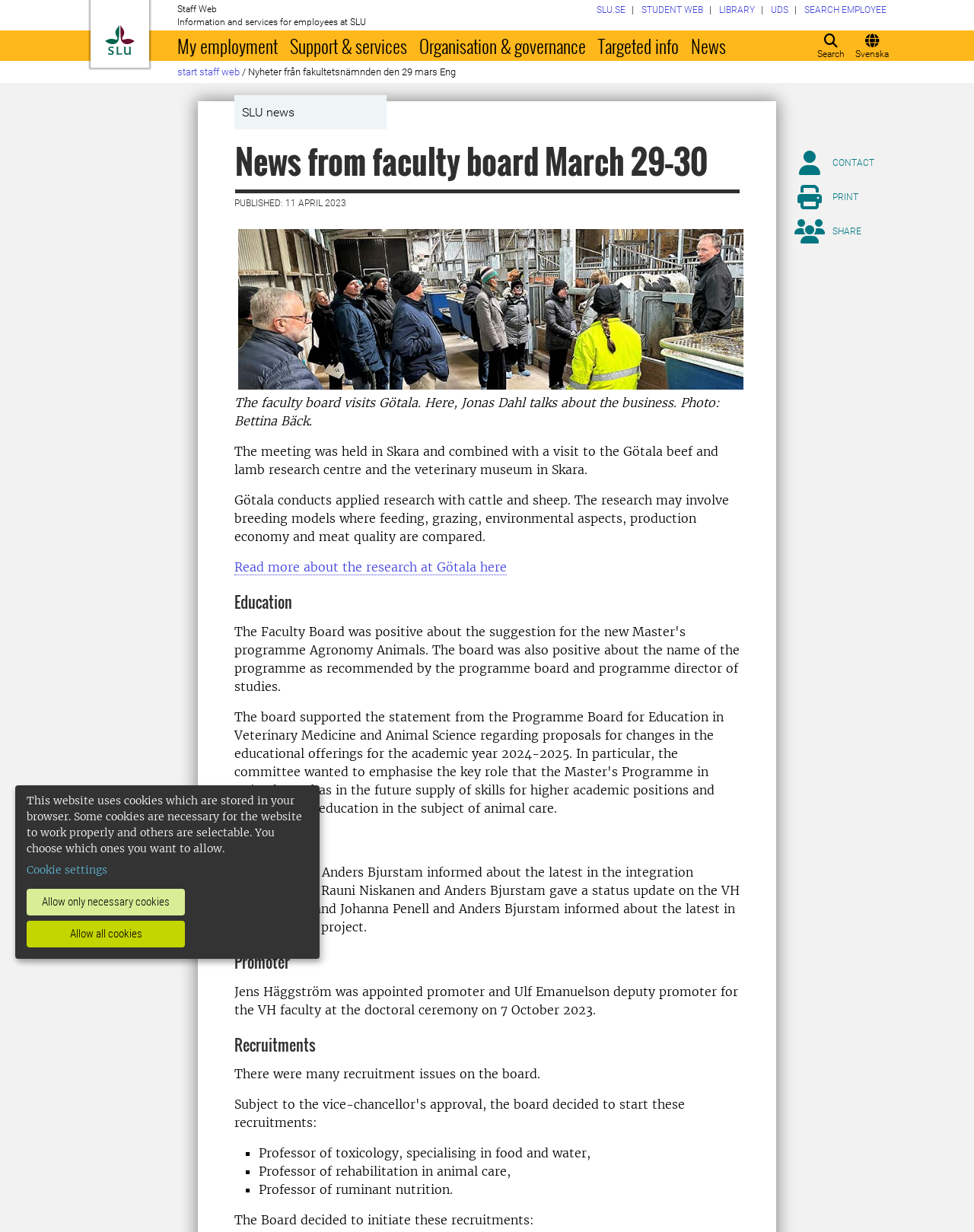Consider the image and give a detailed and elaborate answer to the question: 
Who was appointed promoter for the VH faculty?

Jens Häggström was appointed promoter and Ulf Emanuelson deputy promoter for the VH faculty at the doctoral ceremony on 7 October 2023.